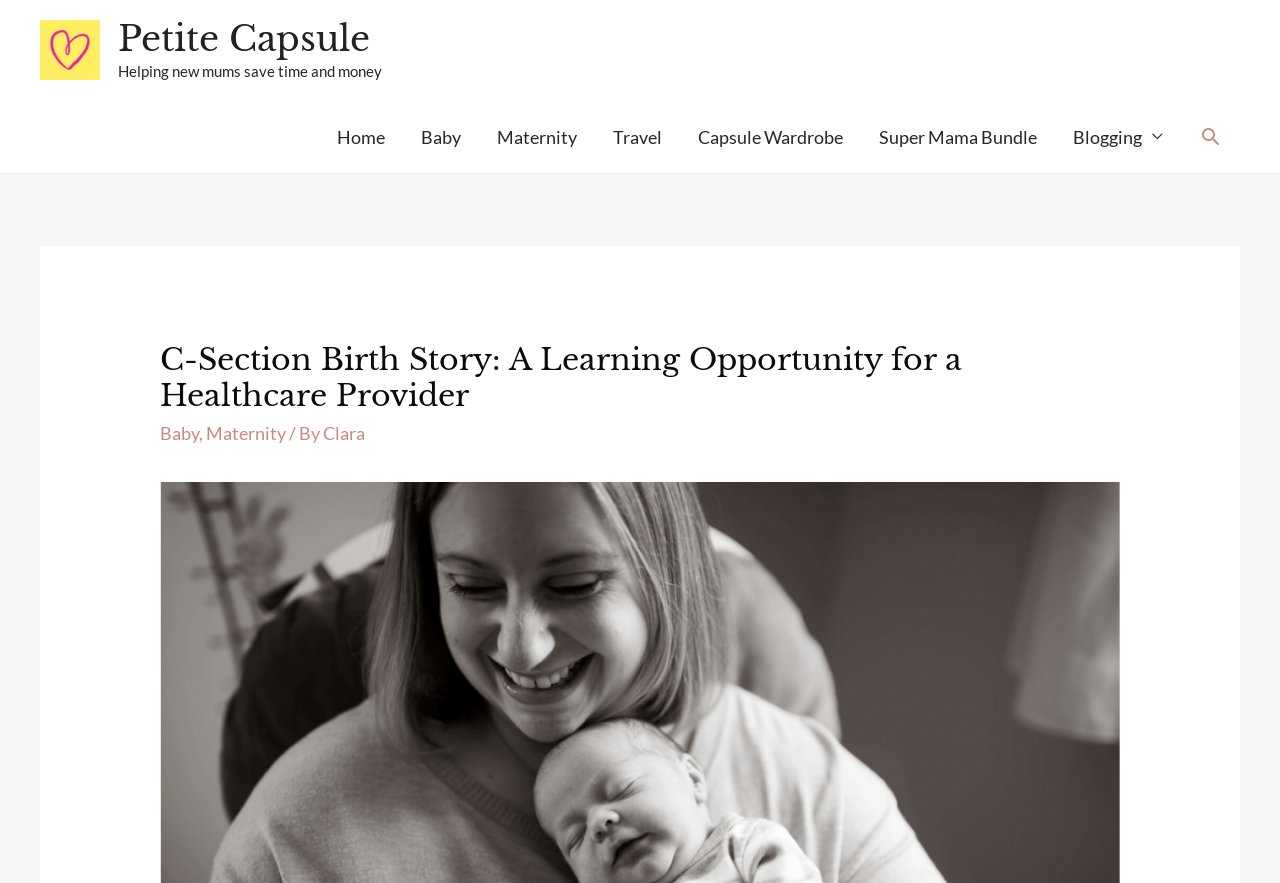Provide an in-depth description of the elements and layout of the webpage.

The webpage is about a blog post titled "C-Section Birth Story: A Learning Opportunity for a Healthcare Provider" on a website called Petite Capsule. At the top left corner, there is a link to the website's homepage, accompanied by a small image of the Petite Capsule logo. Next to the logo, there is a brief description of the website, "Helping new mums save time and money".

On the top right corner, there is a navigation menu with 7 links: Home, Baby, Maternity, Travel, Capsule Wardrobe, Super Mama Bundle, and Blogging. Below the navigation menu, there is a search icon link.

The main content of the webpage is a blog post, which is headed by a title "C-Section Birth Story: A Learning Opportunity for a Healthcare Provider". Below the title, there are three links: Baby, Maternity, and the author's name, Clara, separated by commas and a forward slash.